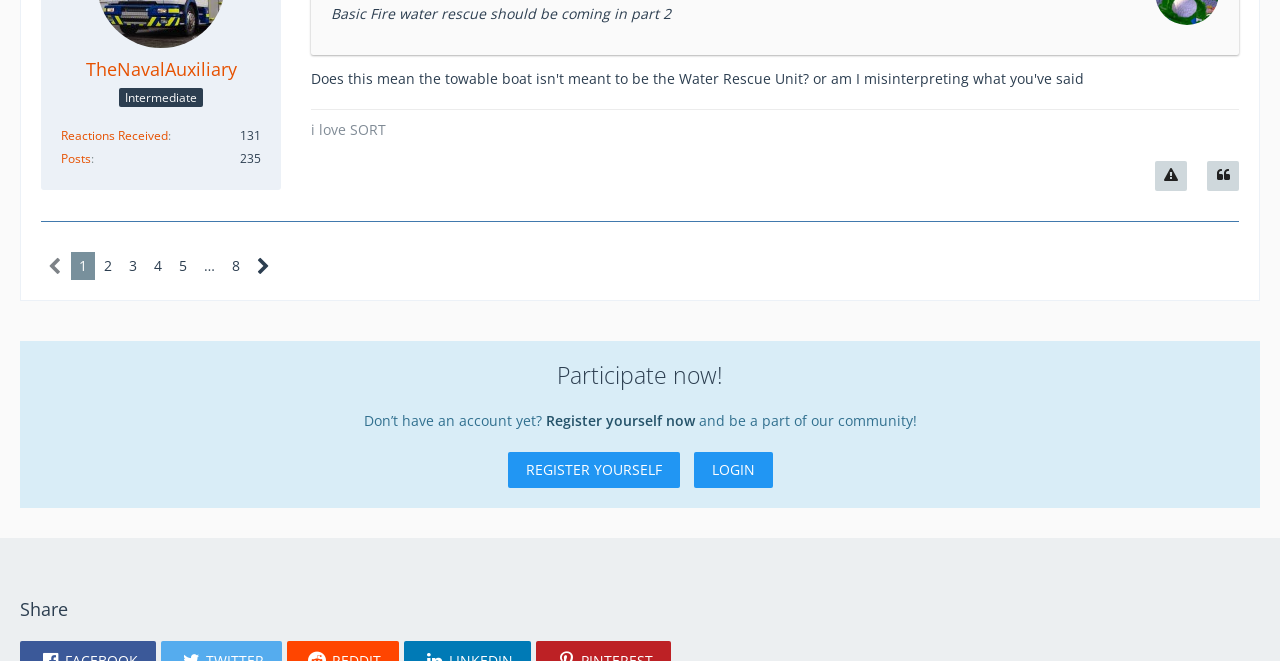Determine the bounding box coordinates for the UI element with the following description: "Register yourself now". The coordinates should be four float numbers between 0 and 1, represented as [left, top, right, bottom].

[0.426, 0.622, 0.543, 0.65]